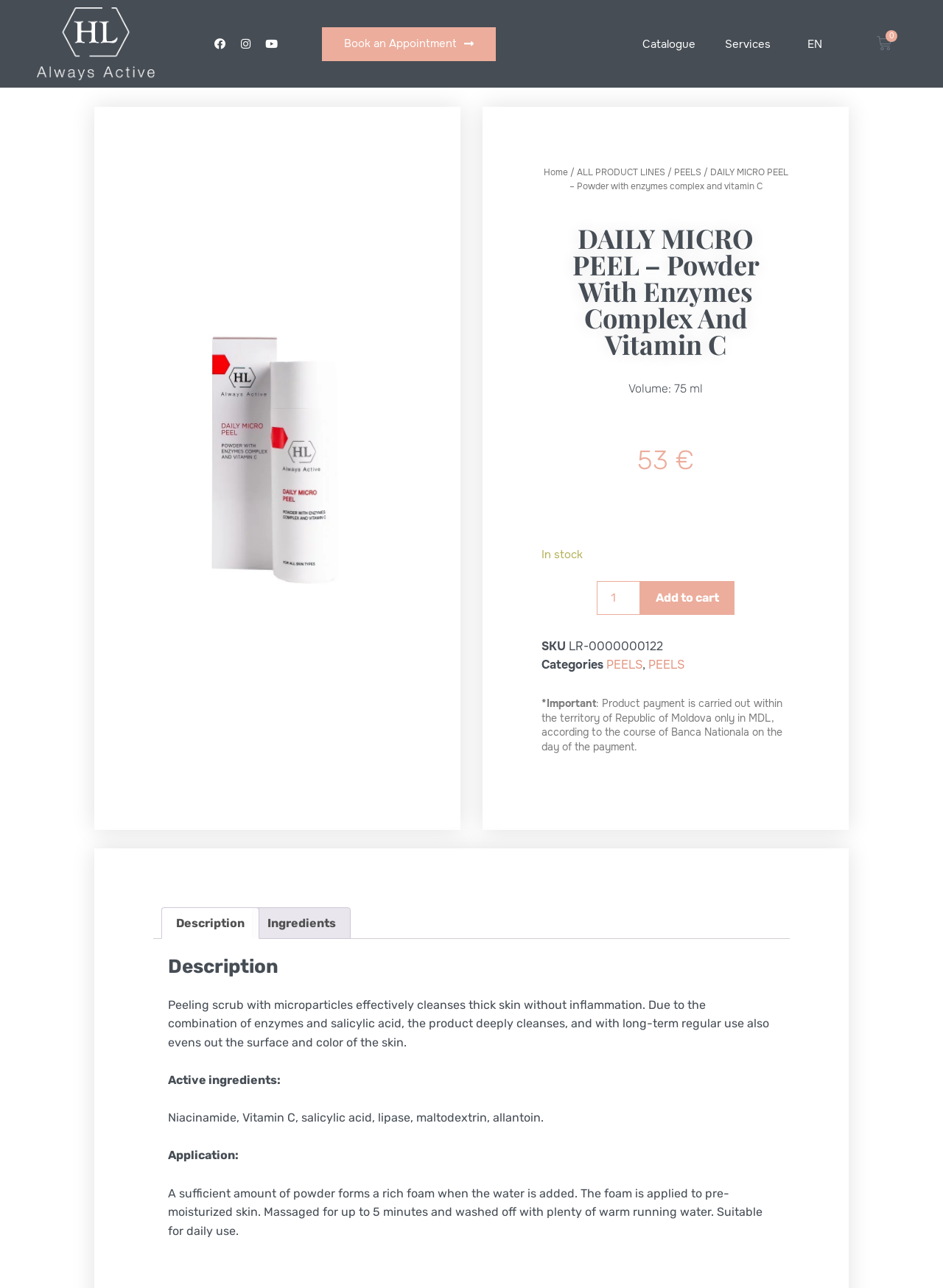What are the active ingredients of the product?
Answer the question using a single word or phrase, according to the image.

Niacinamide, Vitamin C, salicylic acid, lipase, maltodextrin, allantoin